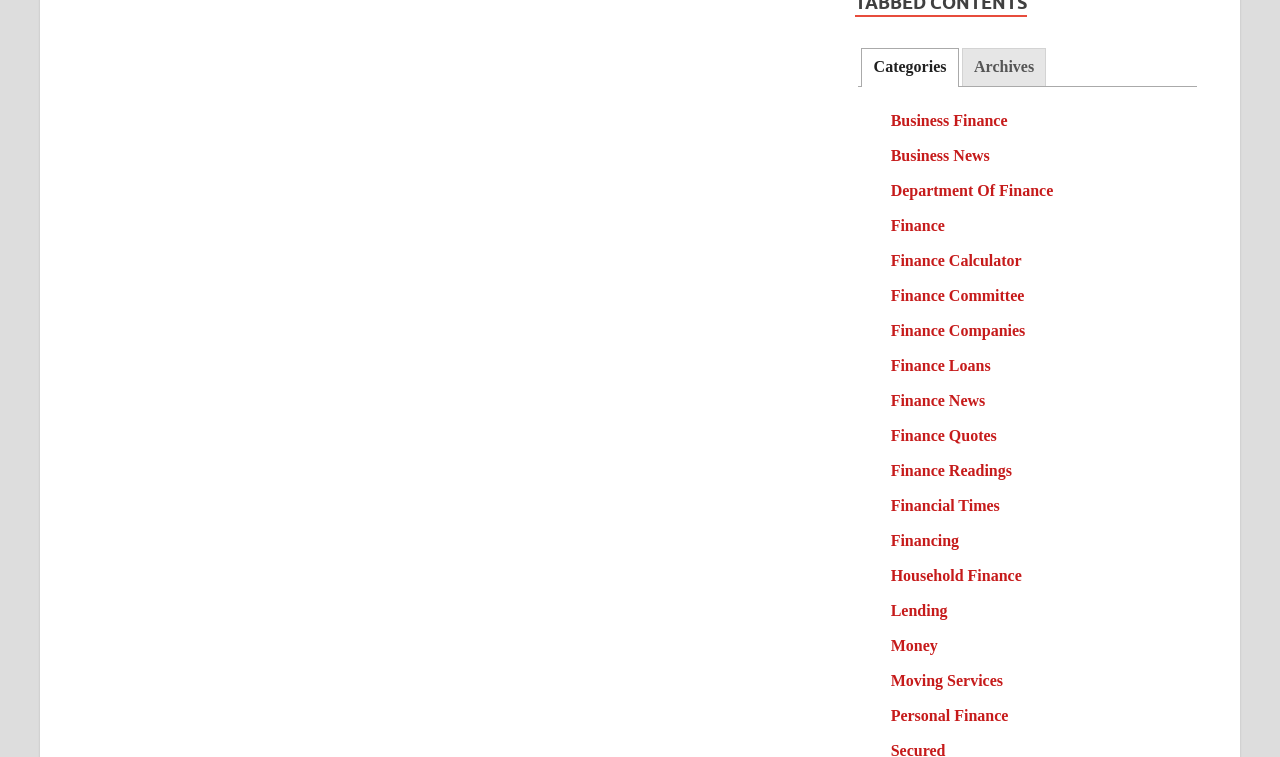Pinpoint the bounding box coordinates of the element to be clicked to execute the instruction: "go to the Personal Finance page".

[0.696, 0.934, 0.788, 0.956]